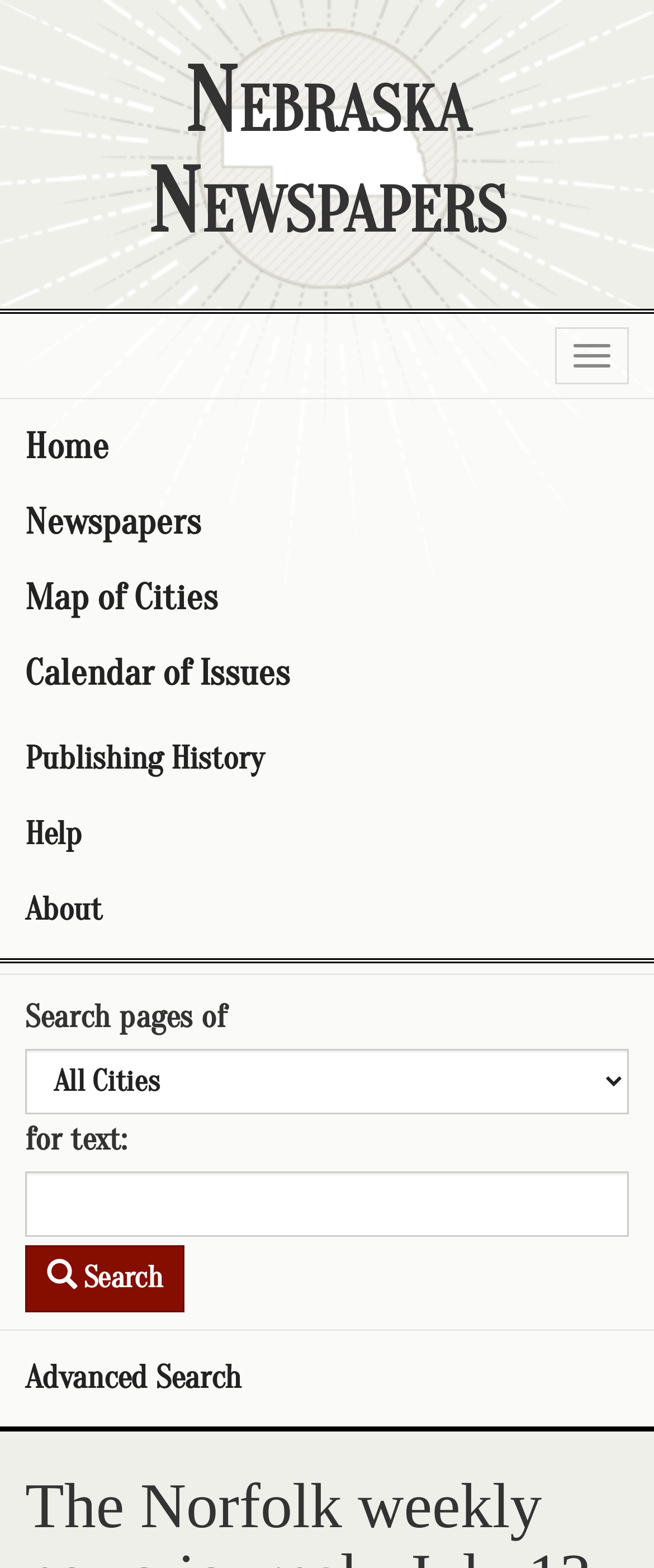Predict the bounding box coordinates of the area that should be clicked to accomplish the following instruction: "Click on the Toggle navigation button". The bounding box coordinates should consist of four float numbers between 0 and 1, i.e., [left, top, right, bottom].

[0.849, 0.208, 0.962, 0.245]